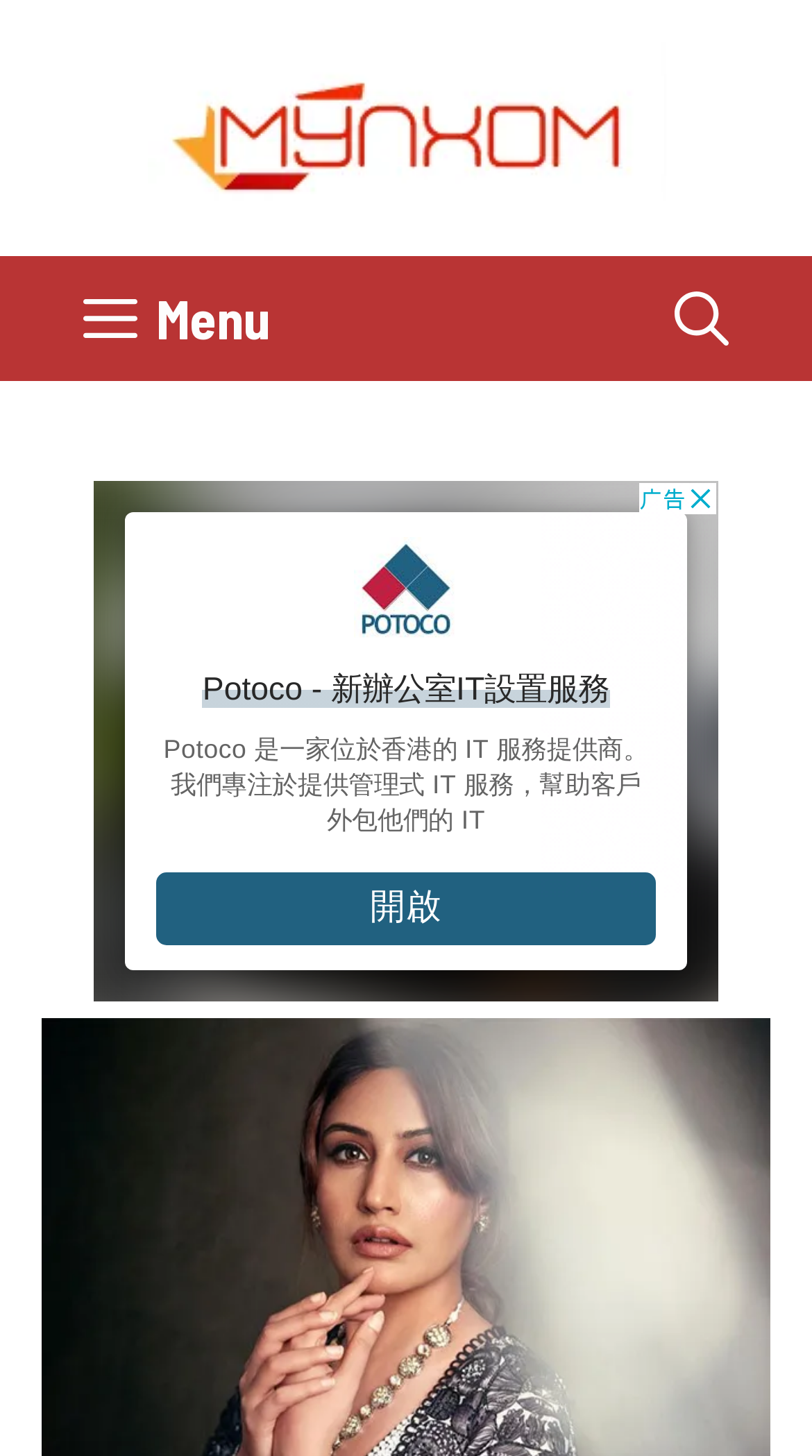Provide a single word or phrase answer to the question: 
How many buttons are in the navigation bar?

2